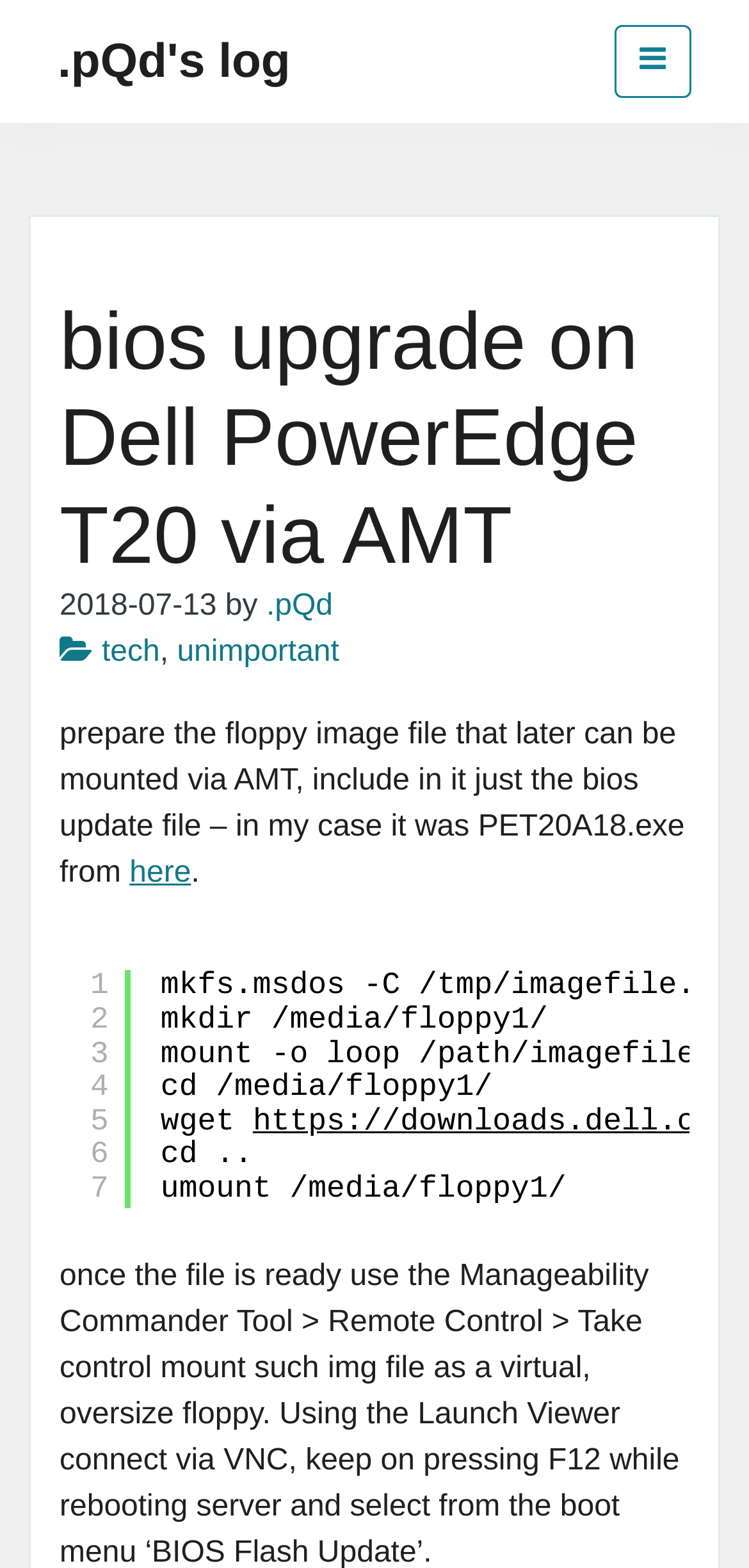Please extract the webpage's main title and generate its text content.

bios upgrade on Dell PowerEdge T20 via AMT